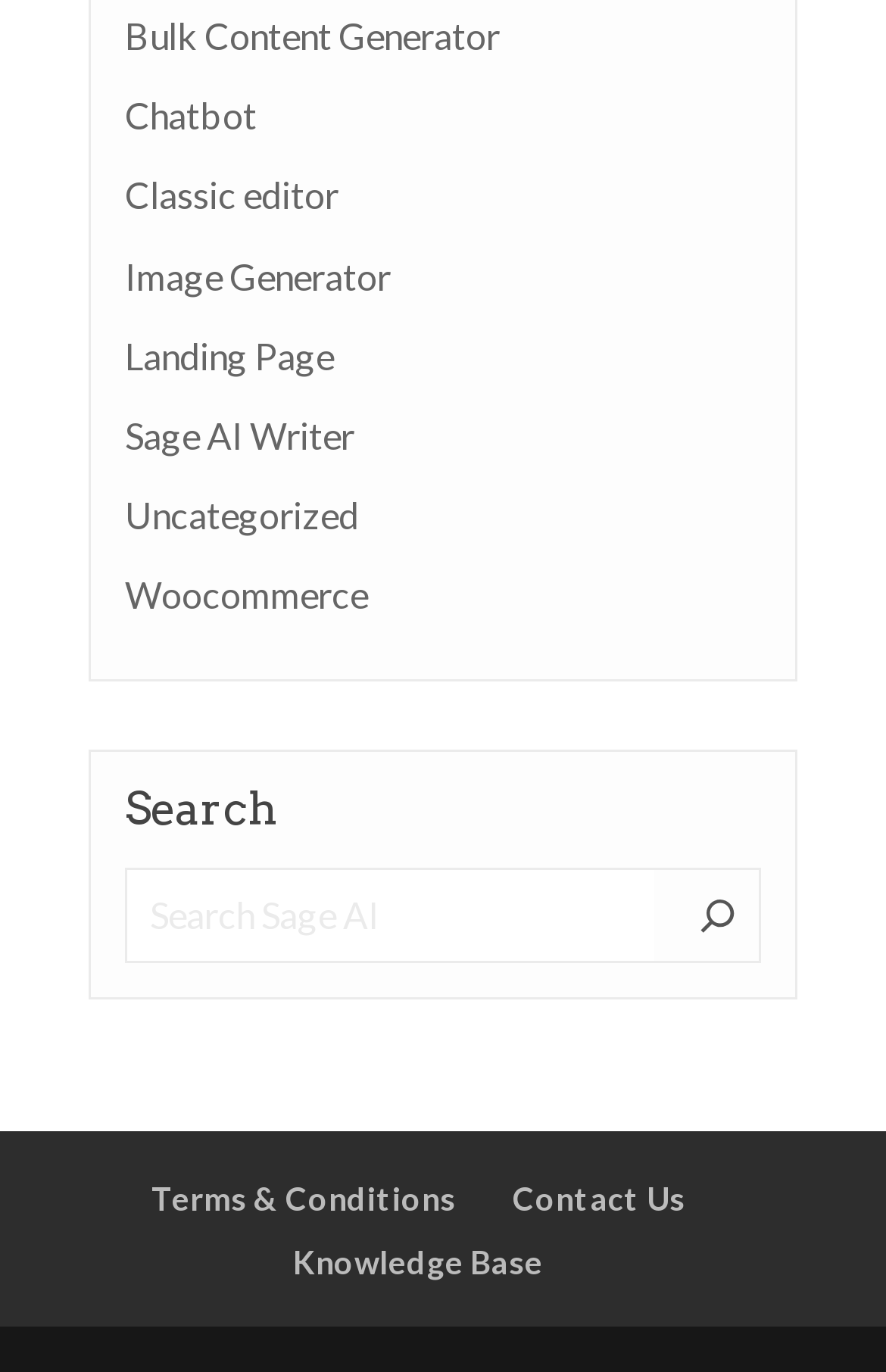Predict the bounding box of the UI element based on this description: "name="s" placeholder="Search Sage AI"".

[0.144, 0.633, 0.738, 0.7]